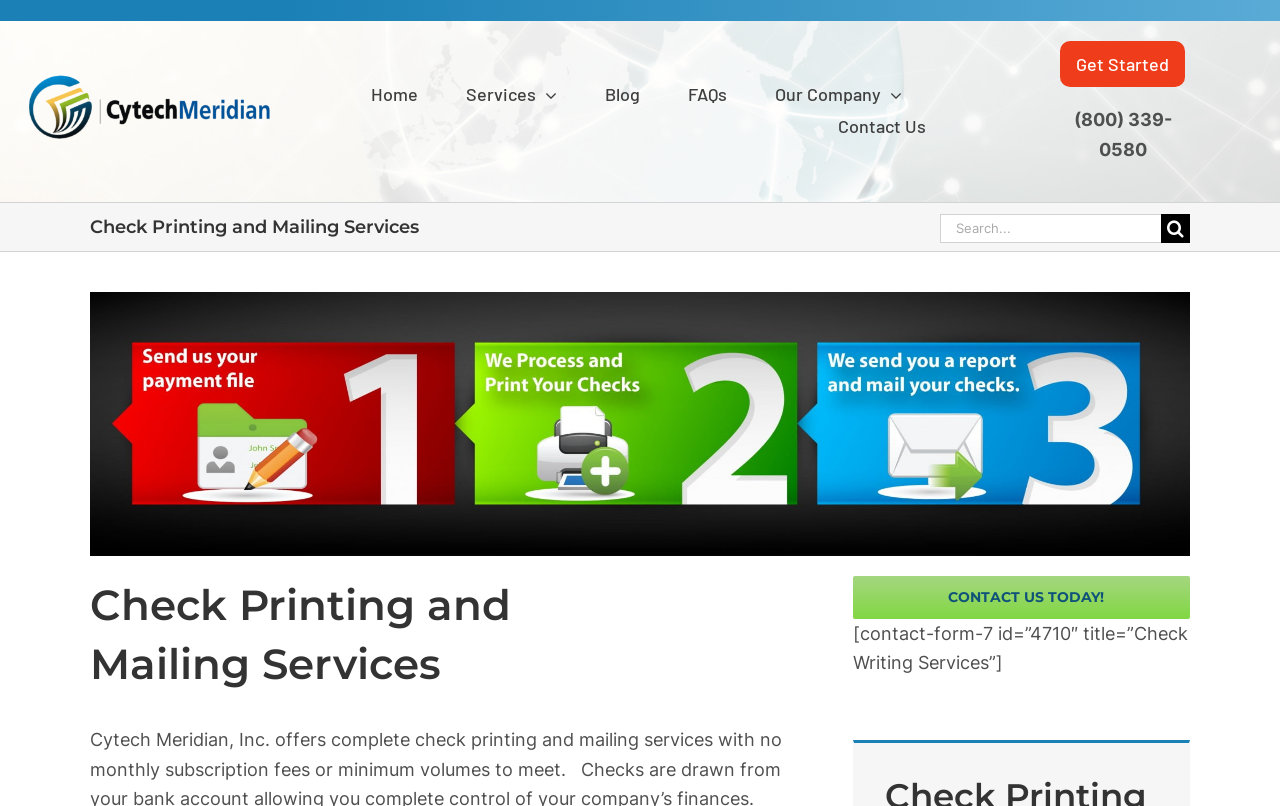With reference to the image, please provide a detailed answer to the following question: What is the phone number on the webpage?

I found the phone number by looking at the StaticText element with the text '(800) 339-0580' located at [0.839, 0.135, 0.915, 0.198].